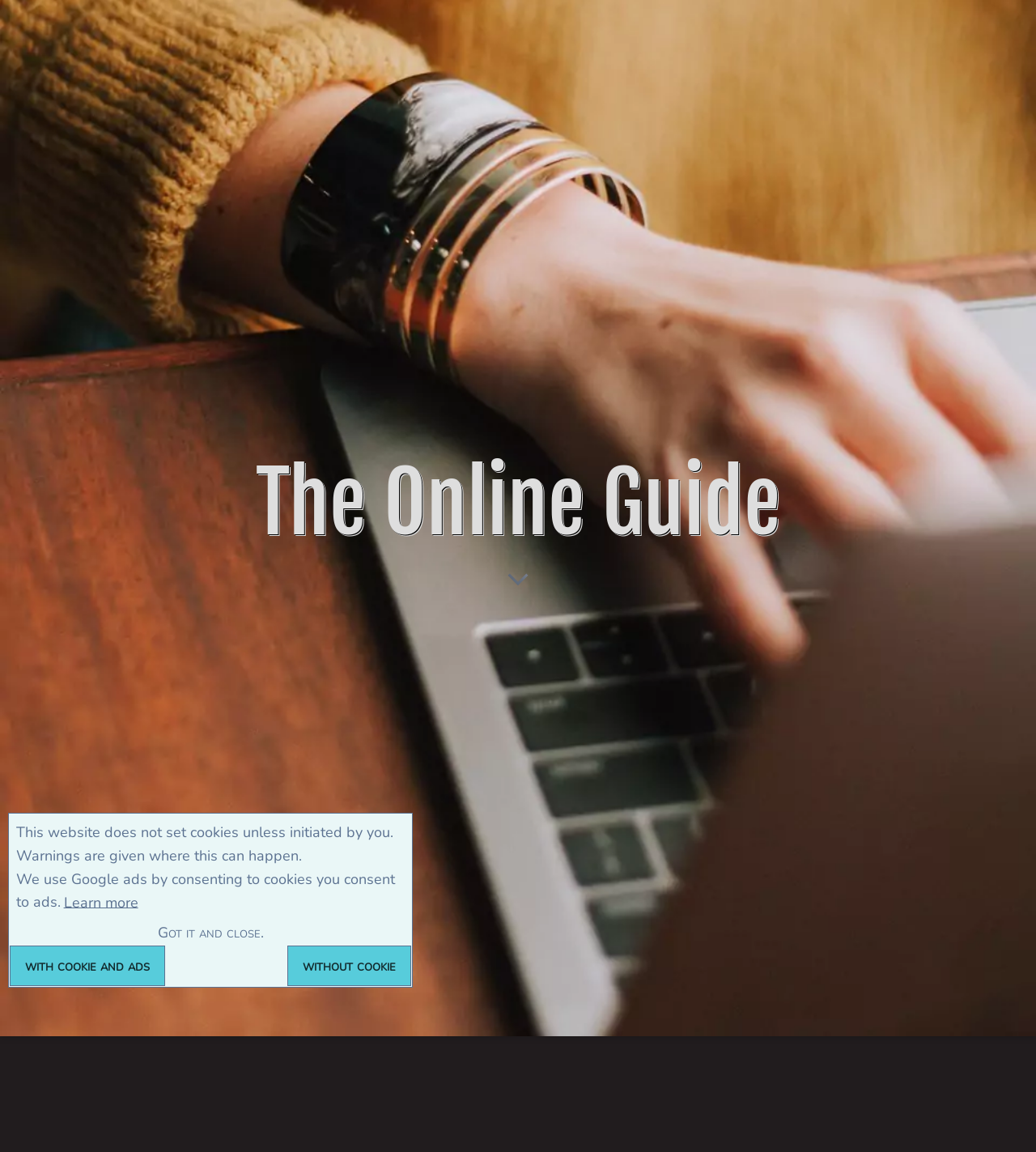Please provide the bounding box coordinate of the region that matches the element description: Continue Shopping. Coordinates should be in the format (top-left x, top-left y, bottom-right x, bottom-right y) and all values should be between 0 and 1.

None